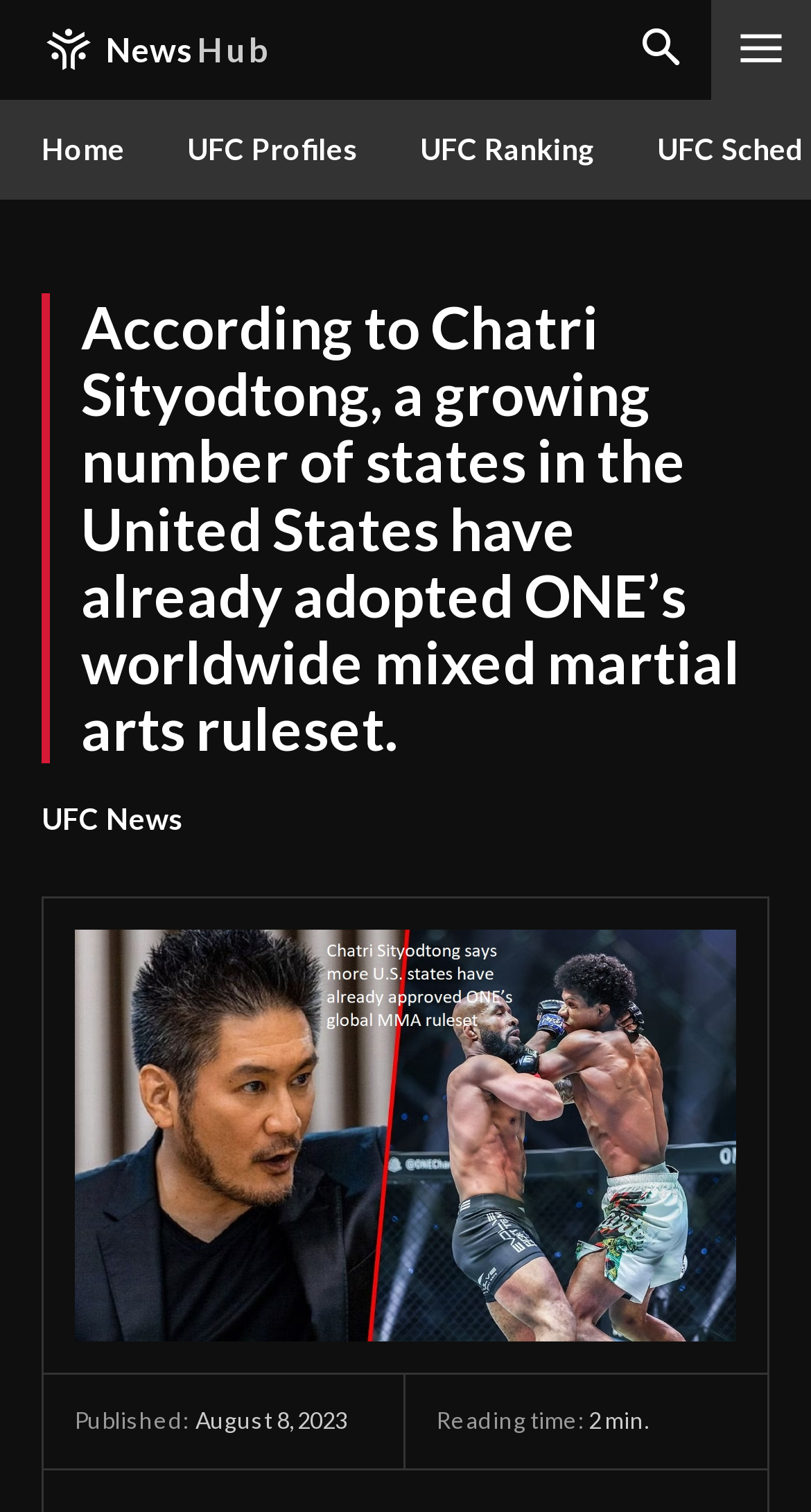Produce a meticulous description of the webpage.

The webpage appears to be a news article or blog post about mixed martial arts. At the top left, there is a link to "News Hub" accompanied by a small image. On the top right, there is another link with an image. Below these links, there is a navigation menu with links to "Home", "UFC Profiles", and "UFC Ranking".

The main content of the page is a news article with a heading that reads "According to Chatri Sityodtong, a growing number of states in the United States have already adopted ONE’s worldwide mixed martial arts ruleset." Below the heading, there is a link to "UFC News". The article itself is not explicitly described in the accessibility tree, but it likely contains text about the topic mentioned in the heading.

To the right of the article, there is a large image that takes up most of the right side of the page. At the bottom of the page, there is some metadata about the article, including the publication date "August 8, 2023" and the reading time, which is approximately 1 minute.